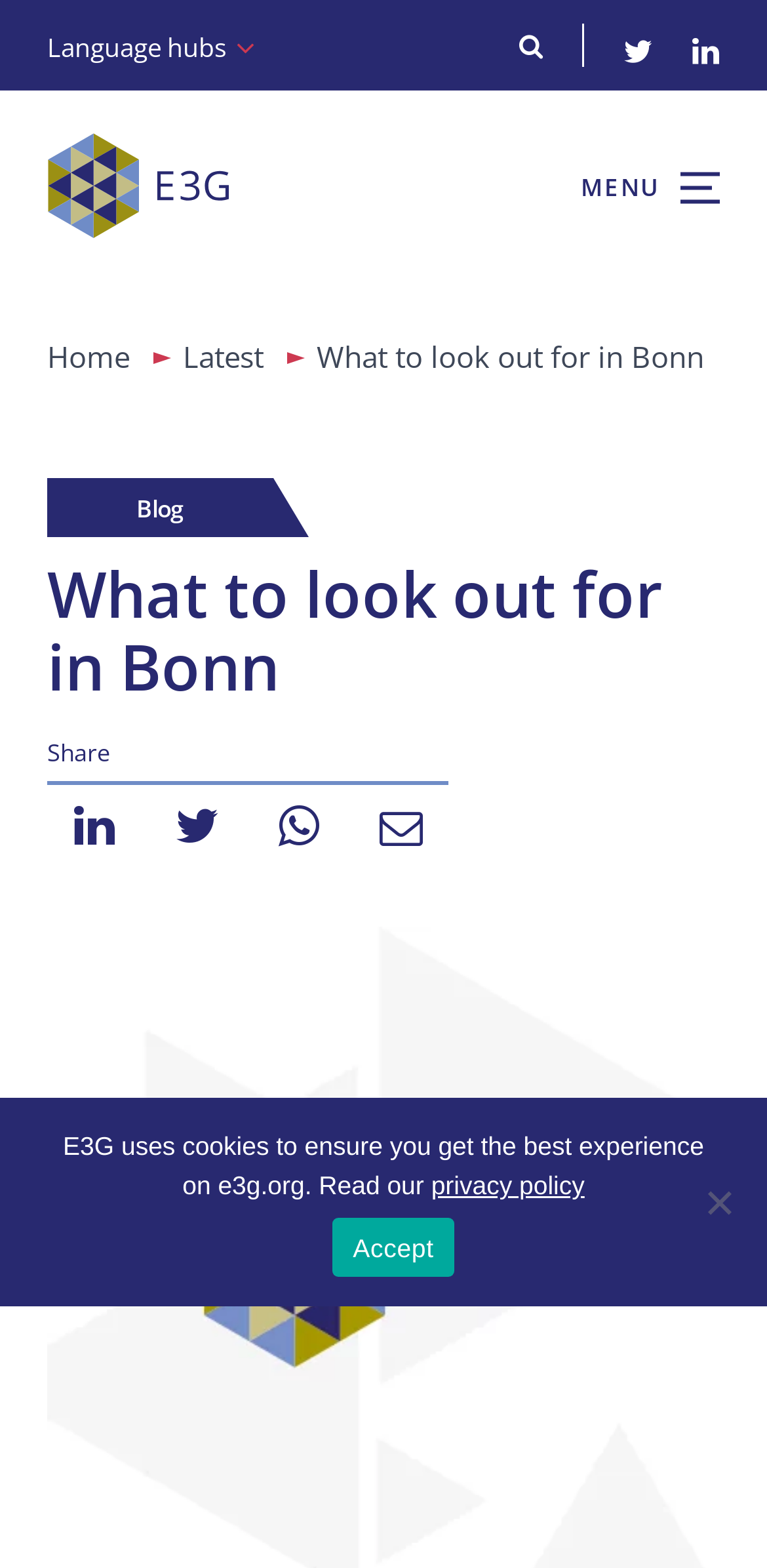Please provide a detailed answer to the question below by examining the image:
How many navigation links are available?

I counted the number of navigation links by looking at the links with text 'Home', 'Latest', and 'MENU' which are commonly used in navigation menus.